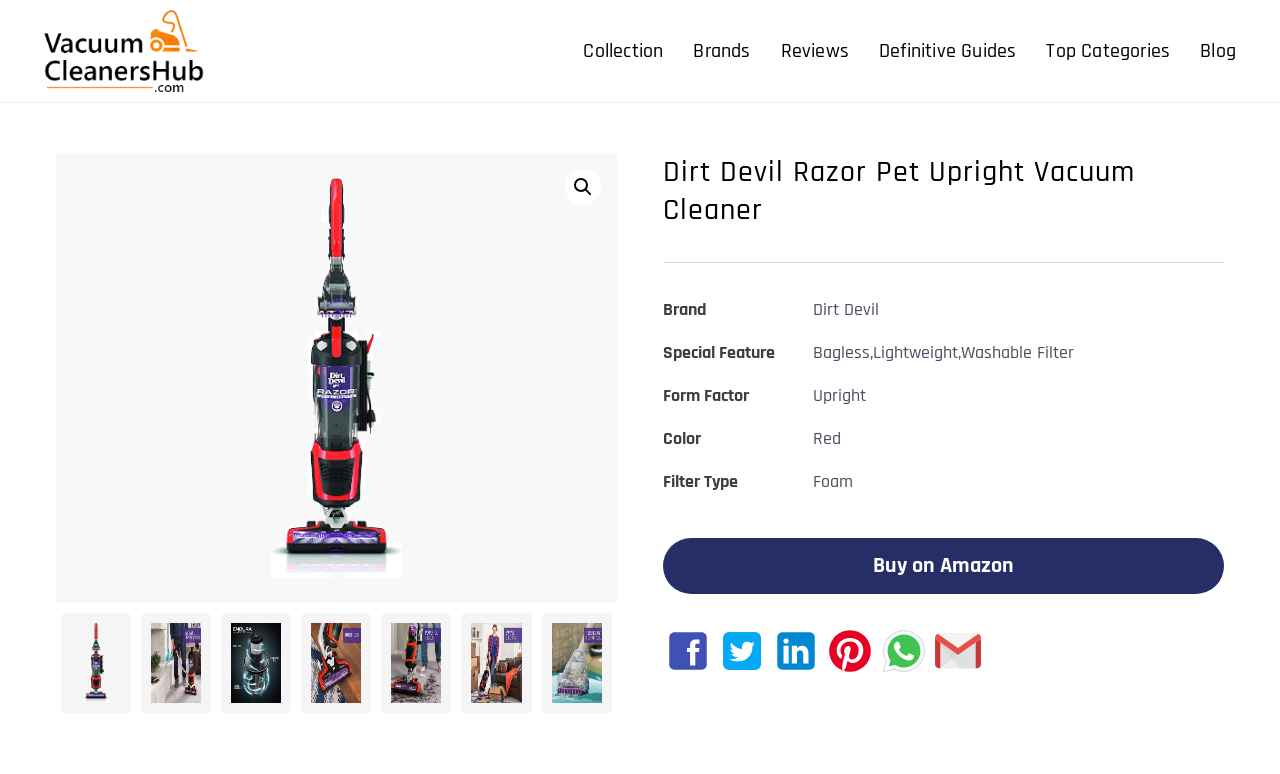What is the action of the button below the table?
Examine the screenshot and reply with a single word or phrase.

Buy on Amazon